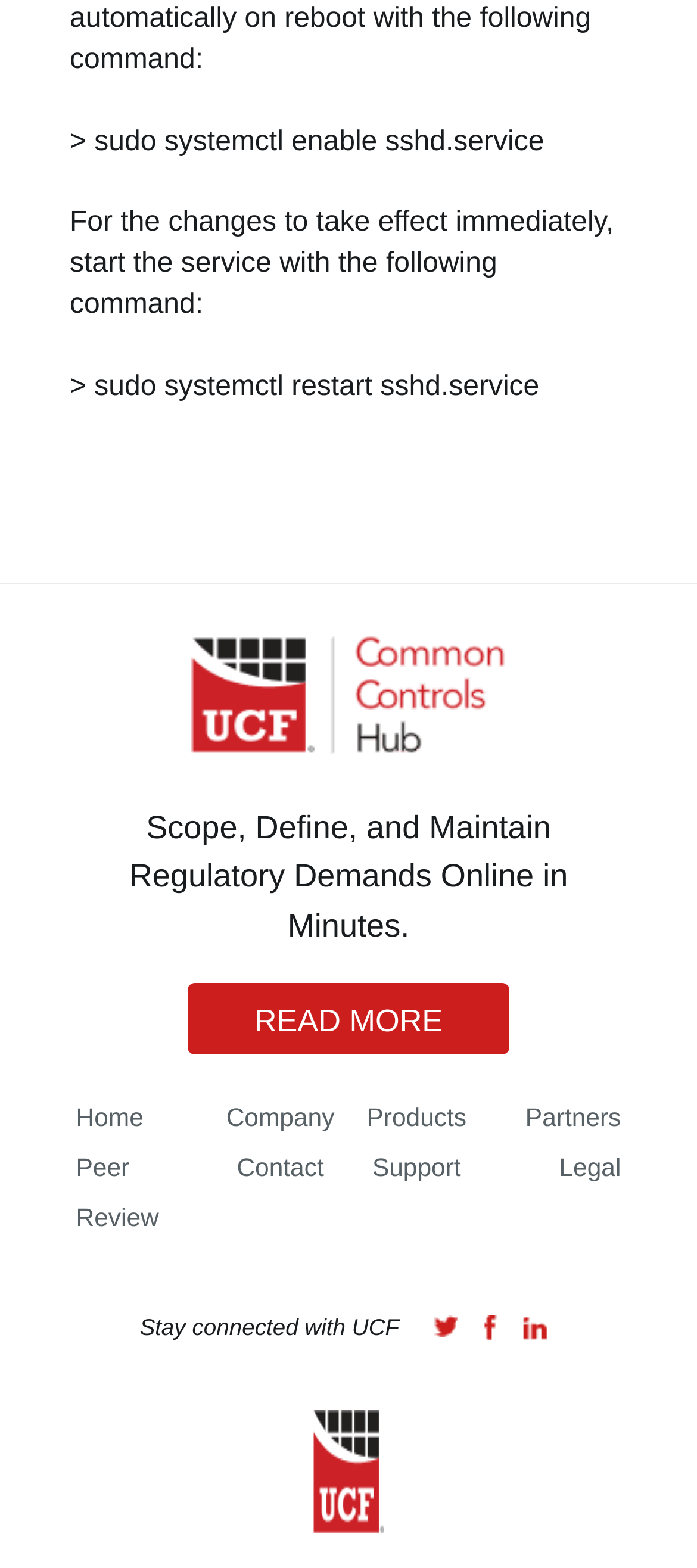Please specify the coordinates of the bounding box for the element that should be clicked to carry out this instruction: "Visit the 'Company' page". The coordinates must be four float numbers between 0 and 1, formatted as [left, top, right, bottom].

[0.325, 0.704, 0.48, 0.722]